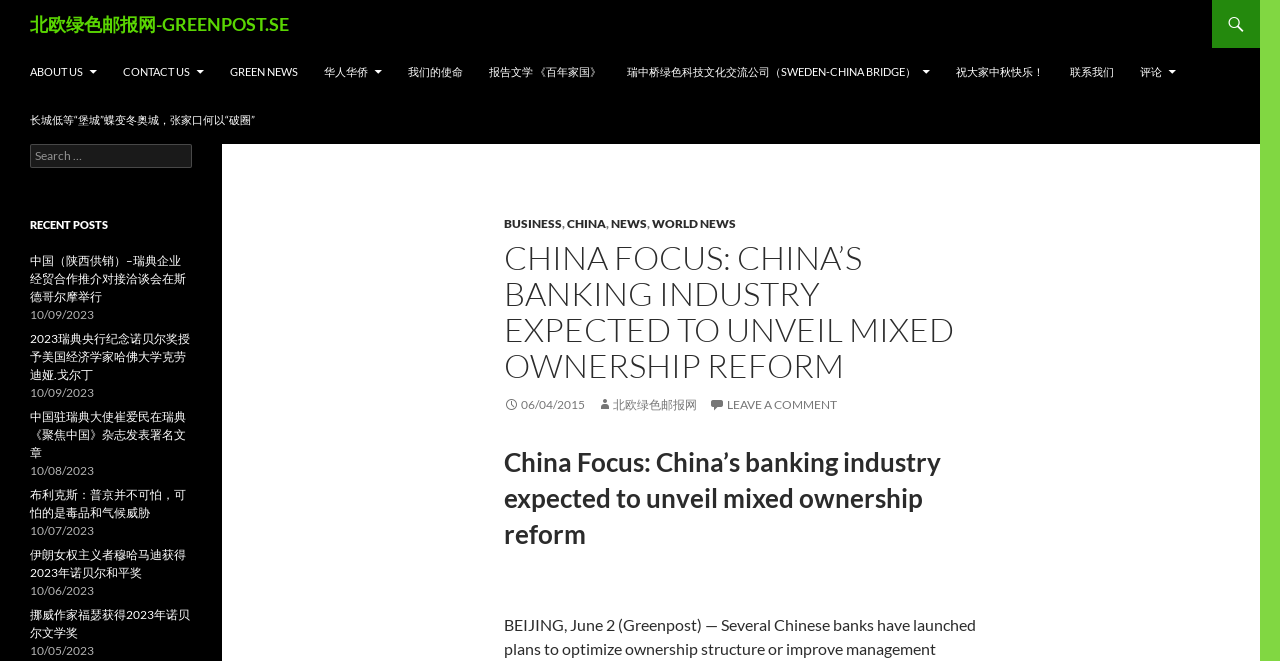Could you indicate the bounding box coordinates of the region to click in order to complete this instruction: "Search for something".

[0.023, 0.218, 0.15, 0.254]